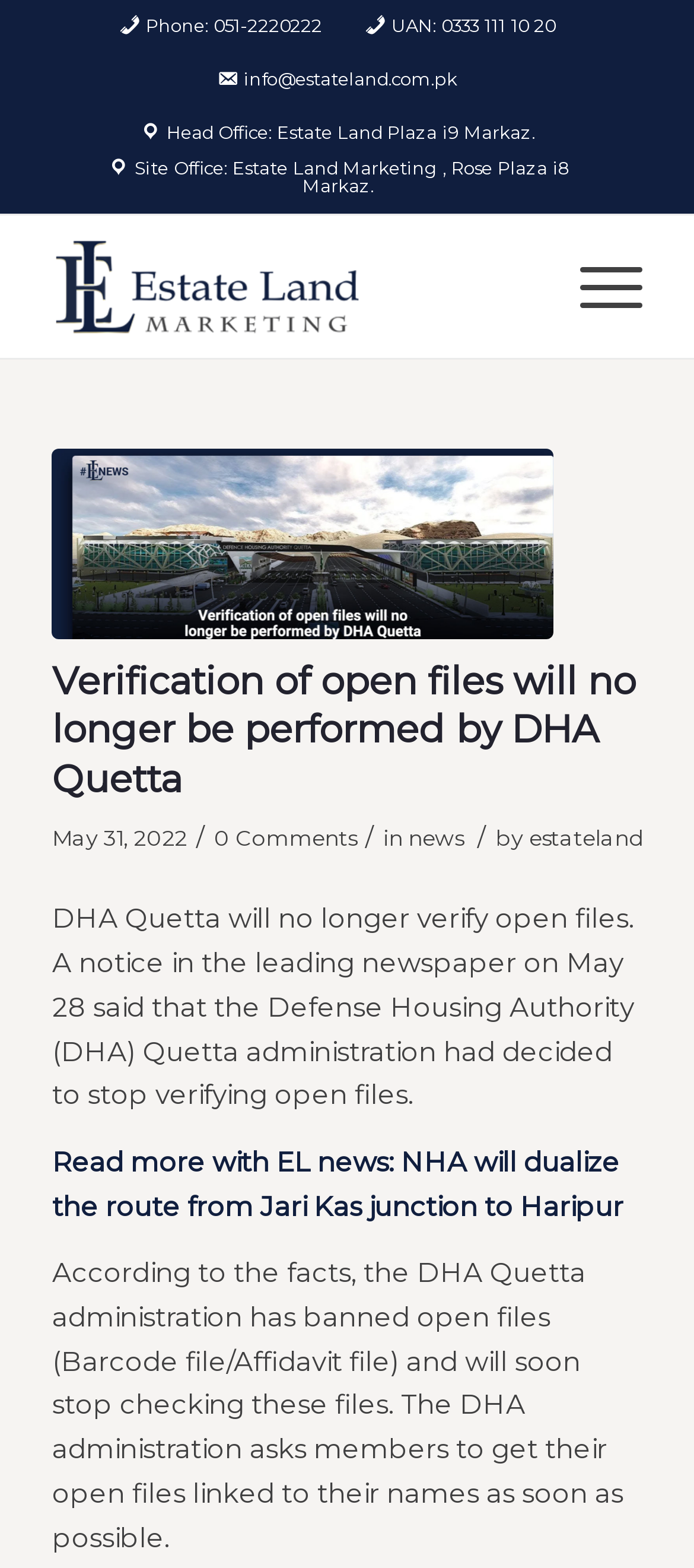What is the phone number of Estate Land?
Utilize the information in the image to give a detailed answer to the question.

I found the phone number by looking at the static text element with the OCR text 'Phone: 051-2220222' located at the top of the webpage.